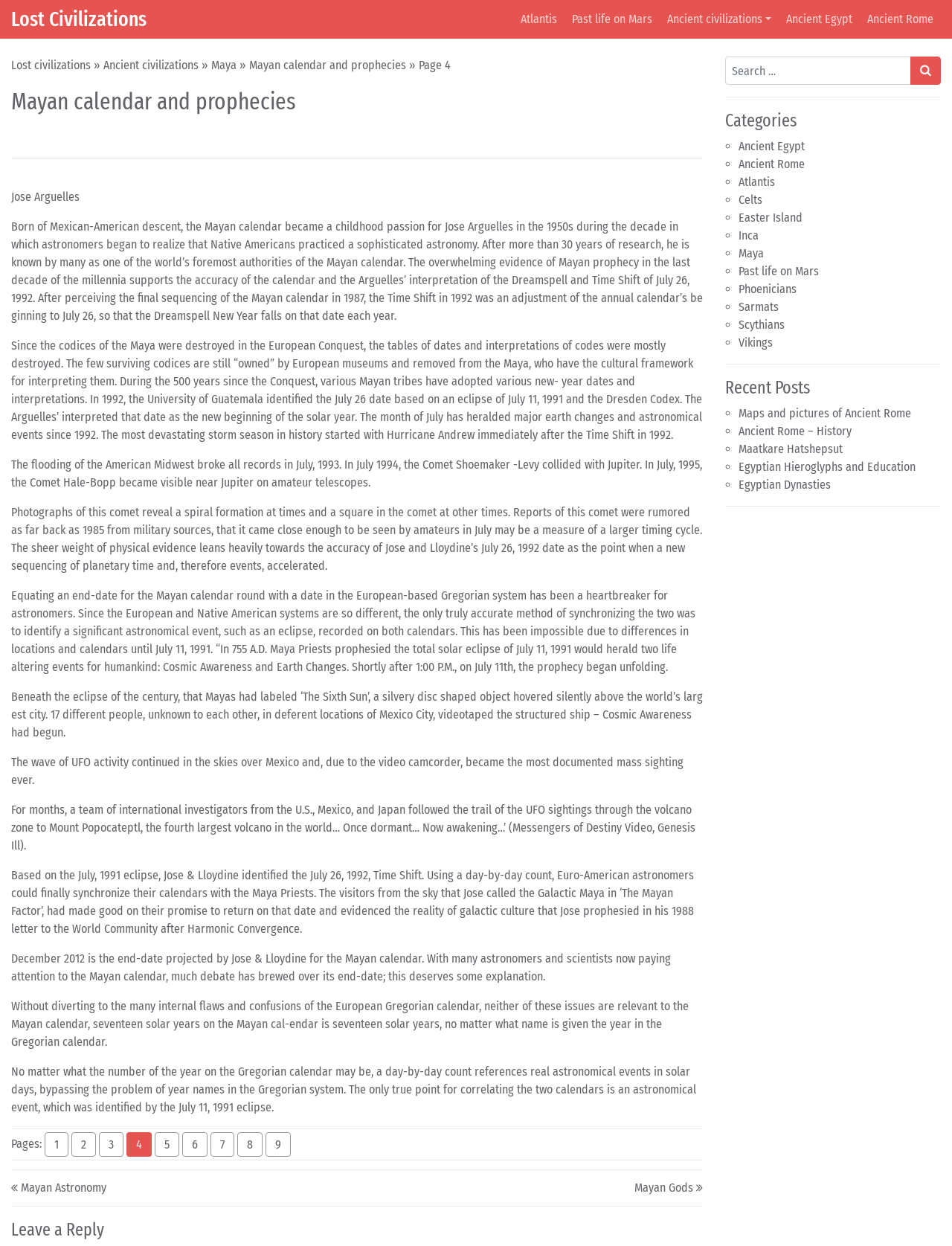Identify the bounding box of the UI component described as: "alt="SYMFONI NEWS"".

None